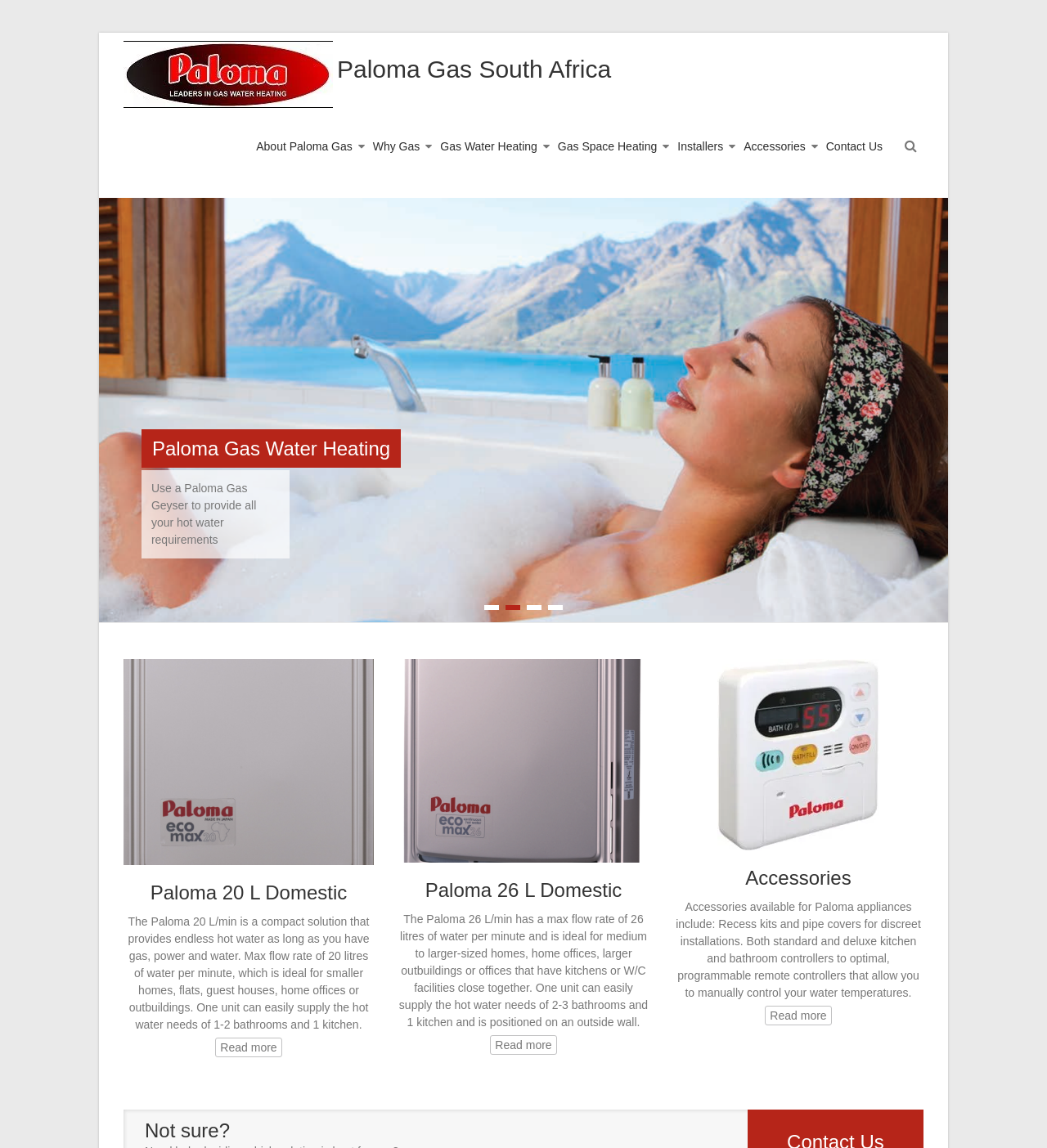Locate the UI element described as follows: "Accessories". Return the bounding box coordinates as four float numbers between 0 and 1 in the order [left, top, right, bottom].

[0.71, 0.11, 0.769, 0.172]